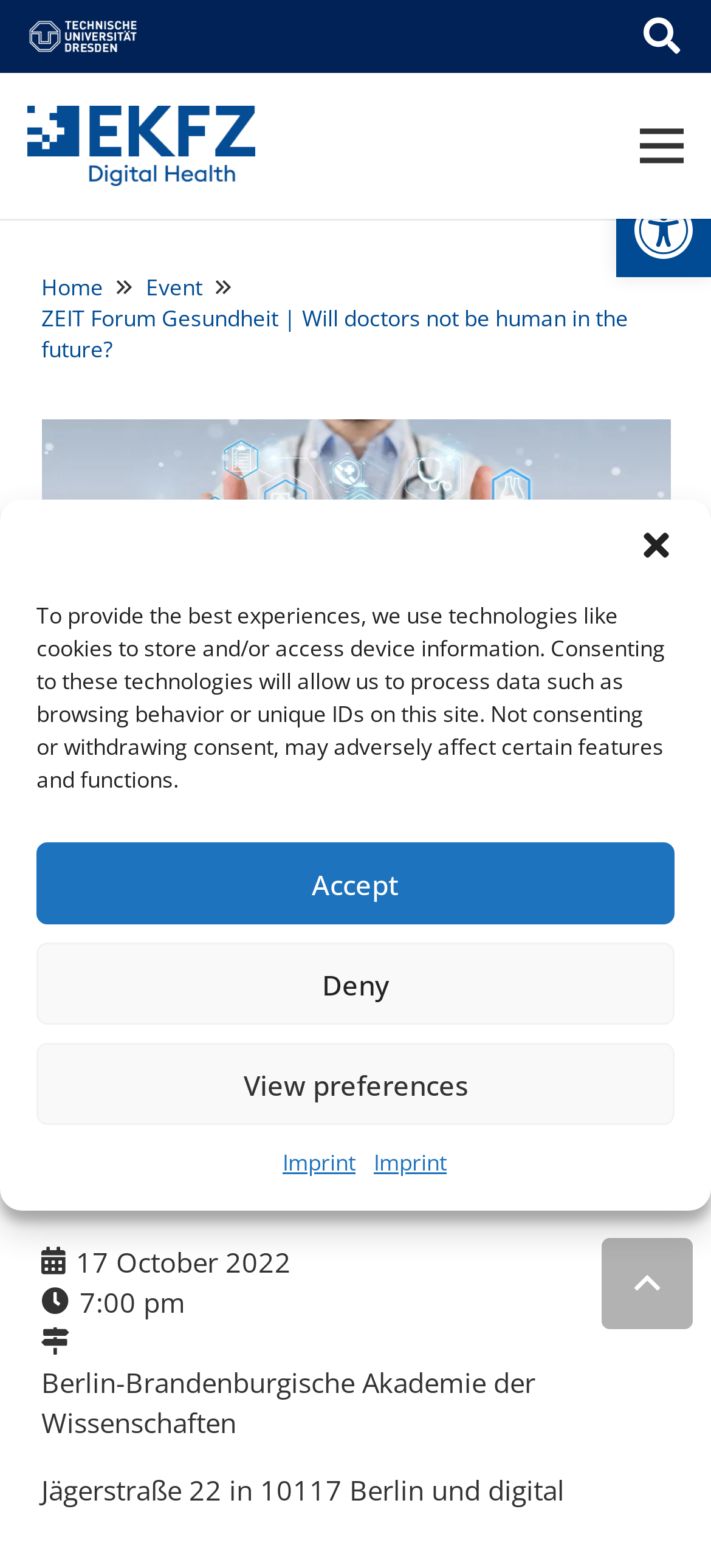Specify the bounding box coordinates of the element's region that should be clicked to achieve the following instruction: "View event details". The bounding box coordinates consist of four float numbers between 0 and 1, in the format [left, top, right, bottom].

[0.058, 0.193, 0.883, 0.232]